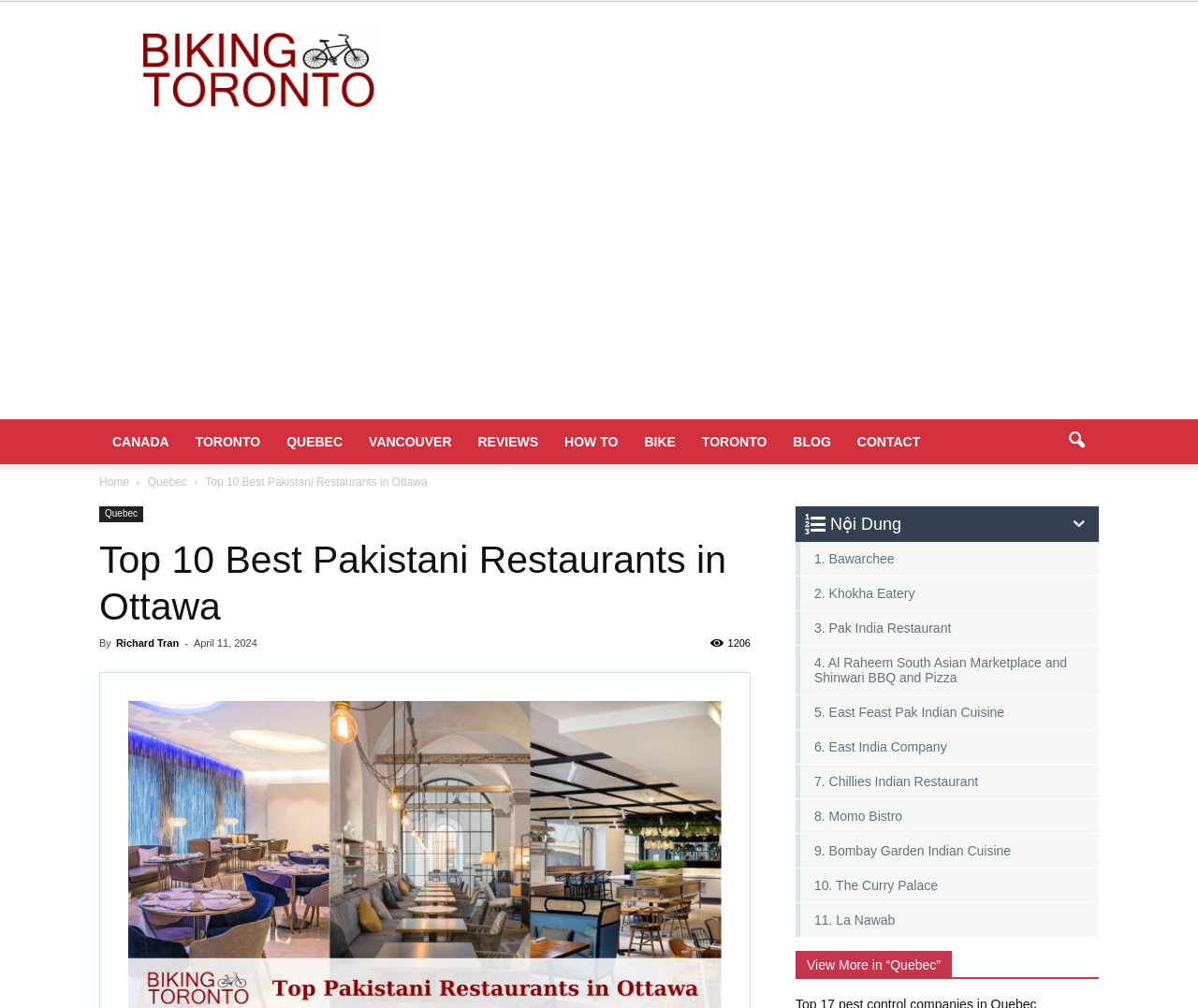Can you pinpoint the bounding box coordinates for the clickable element required for this instruction: "Browse the 'TOP TRENDING POSTS' section"? The coordinates should be four float numbers between 0 and 1, i.e., [left, top, right, bottom].

None